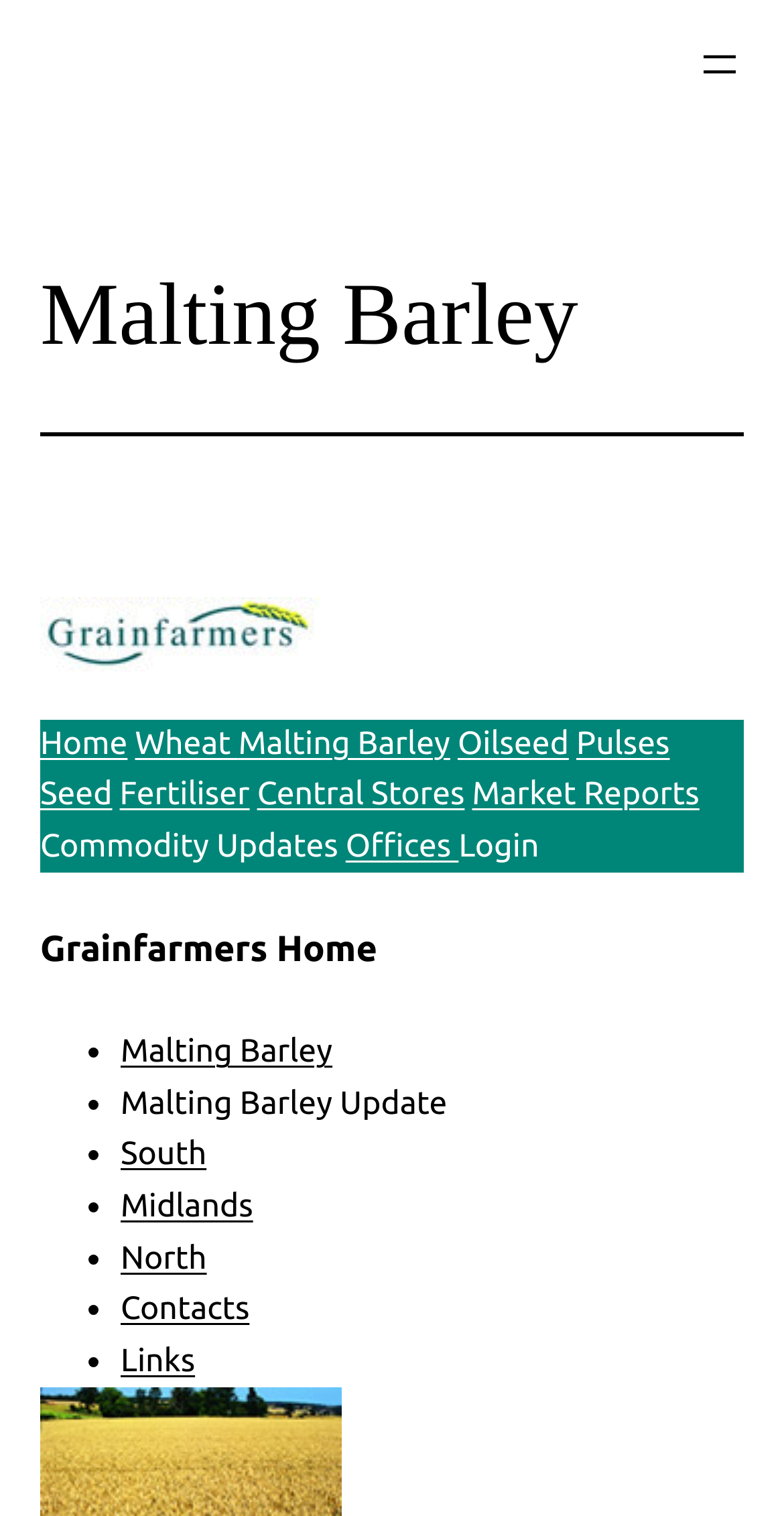Generate a comprehensive description of the webpage content.

The webpage is about Grainfarmers, a company involved in the malting barley trade. At the top right corner, there is an "Open menu" button. Below it, there is a heading "Malting Barley" followed by a horizontal separator line. 

To the right of the separator line, there is a figure, likely an image. Below the figure, there are several links arranged horizontally, including "Home", "Wheat", "Malting Barley", "Oilseed", "Pulses", "Seed", "Fertiliser", "Central Stores", "Market Reports", and "Offices". 

Below these links, there is a static text "Commodity Updates" followed by a link "Offices" and another static text "Login". 

Further down, there is a static text "Grainfarmers Home" followed by a list of items marked with bullet points. The list includes links to "Malting Barley", "Malting Barley Update", "South", "Midlands", "North", "Contacts", and "Links".